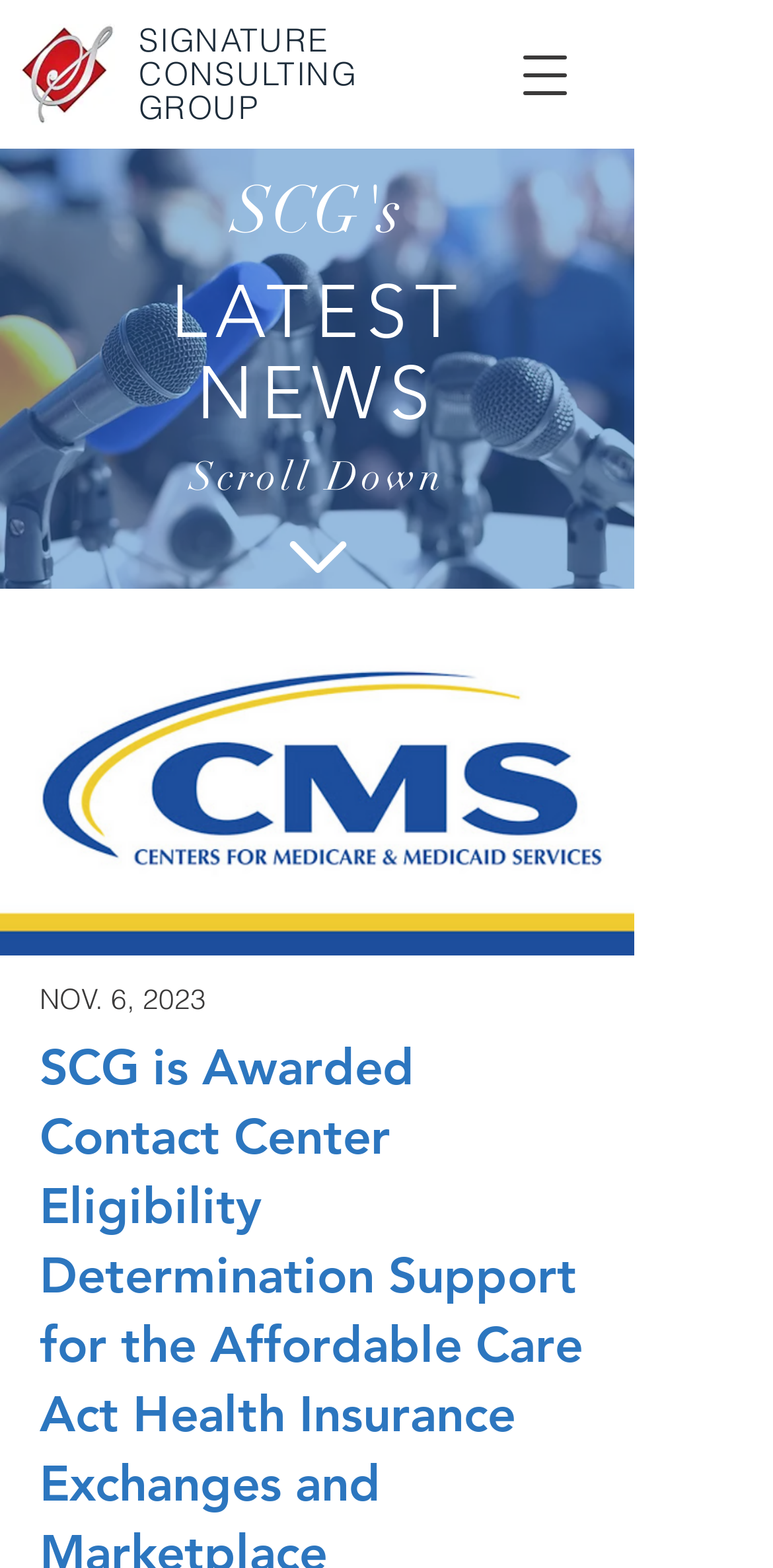Respond to the question below with a concise word or phrase:
What is the text on the link below the logo?

SIGNATURE CONSULTING GROUP